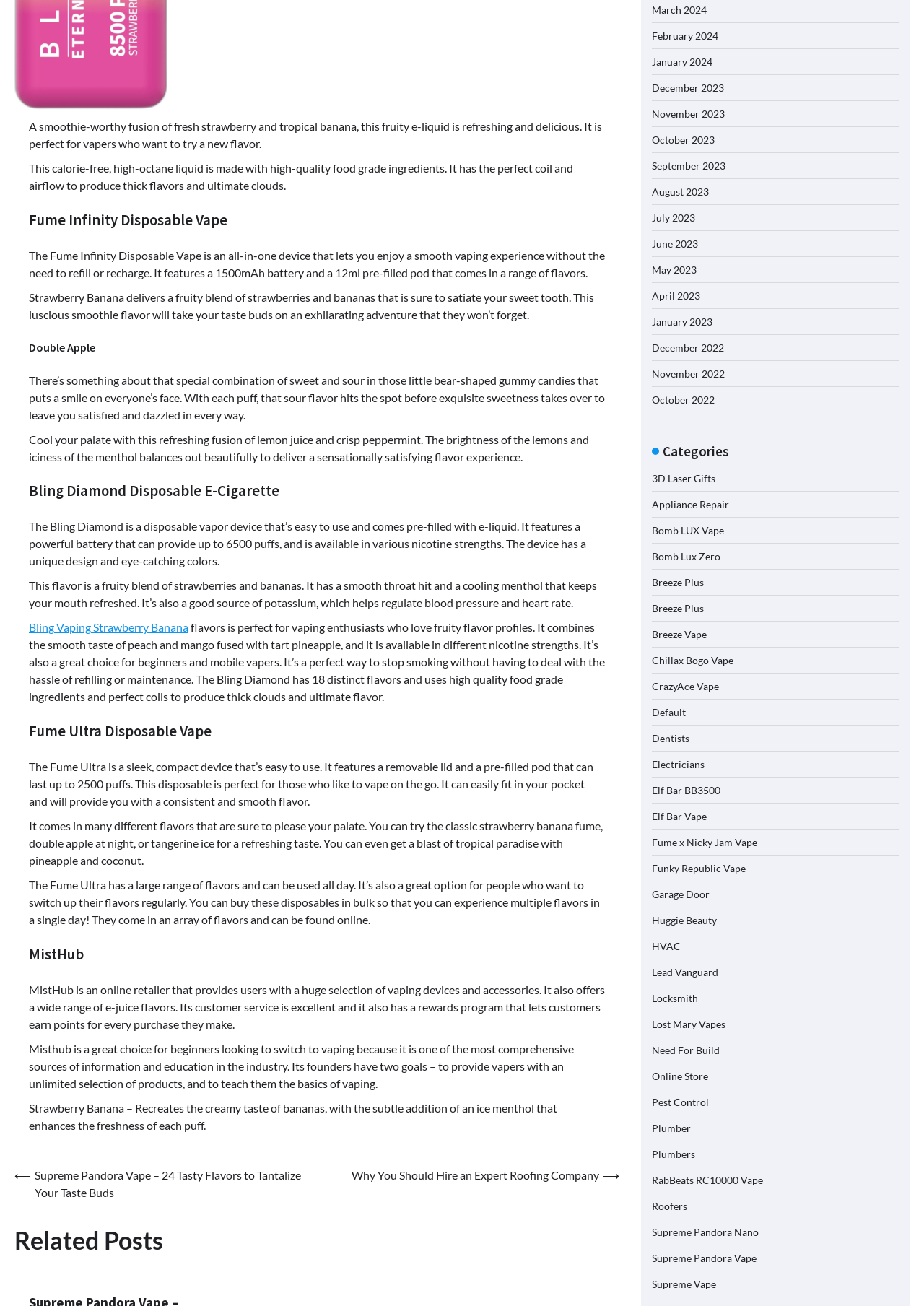Provide the bounding box for the UI element matching this description: "Fume x Nicky Jam Vape".

[0.705, 0.64, 0.82, 0.649]